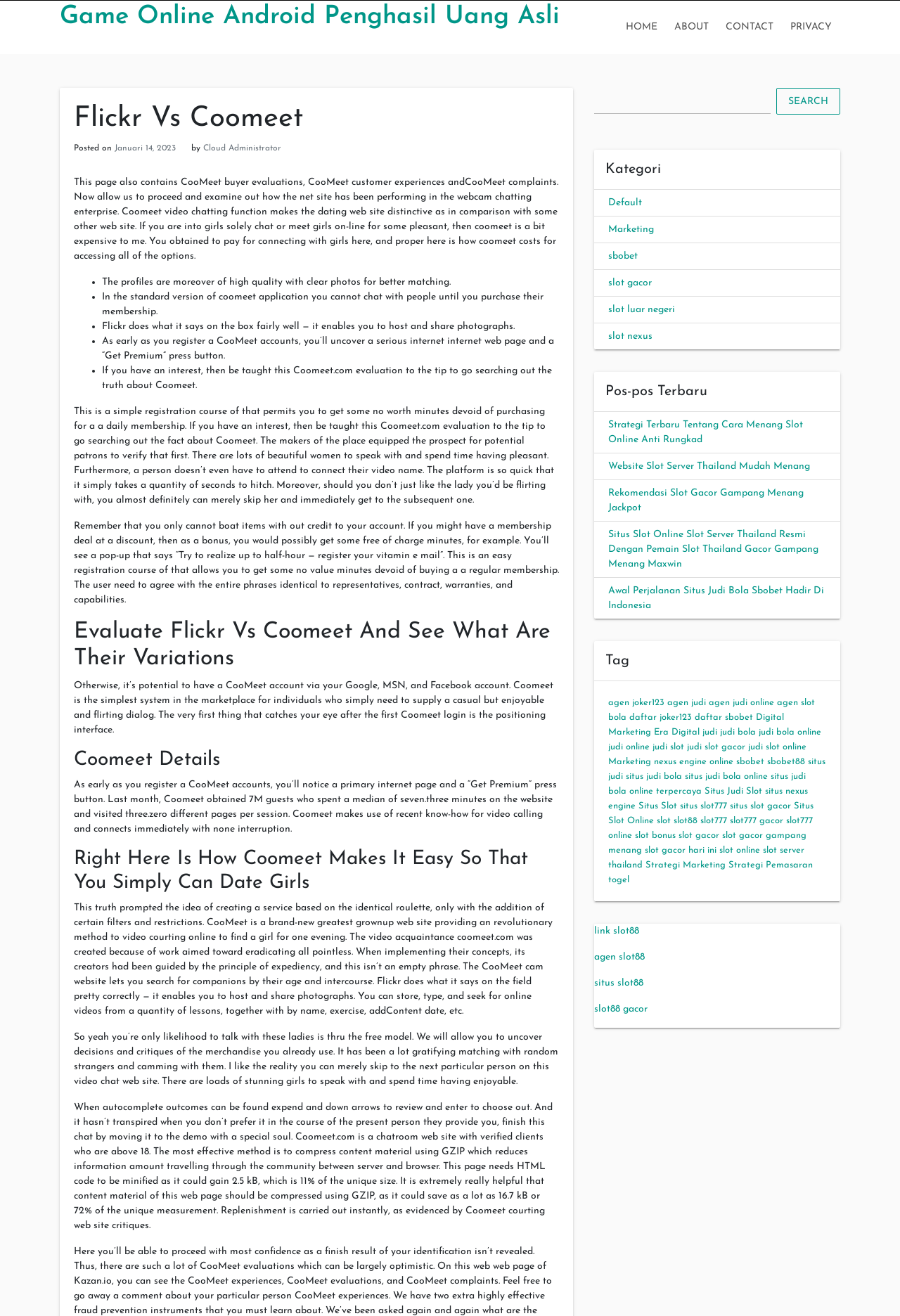Provide the bounding box coordinates of the section that needs to be clicked to accomplish the following instruction: "Click the 'Health Conditions' link."

None